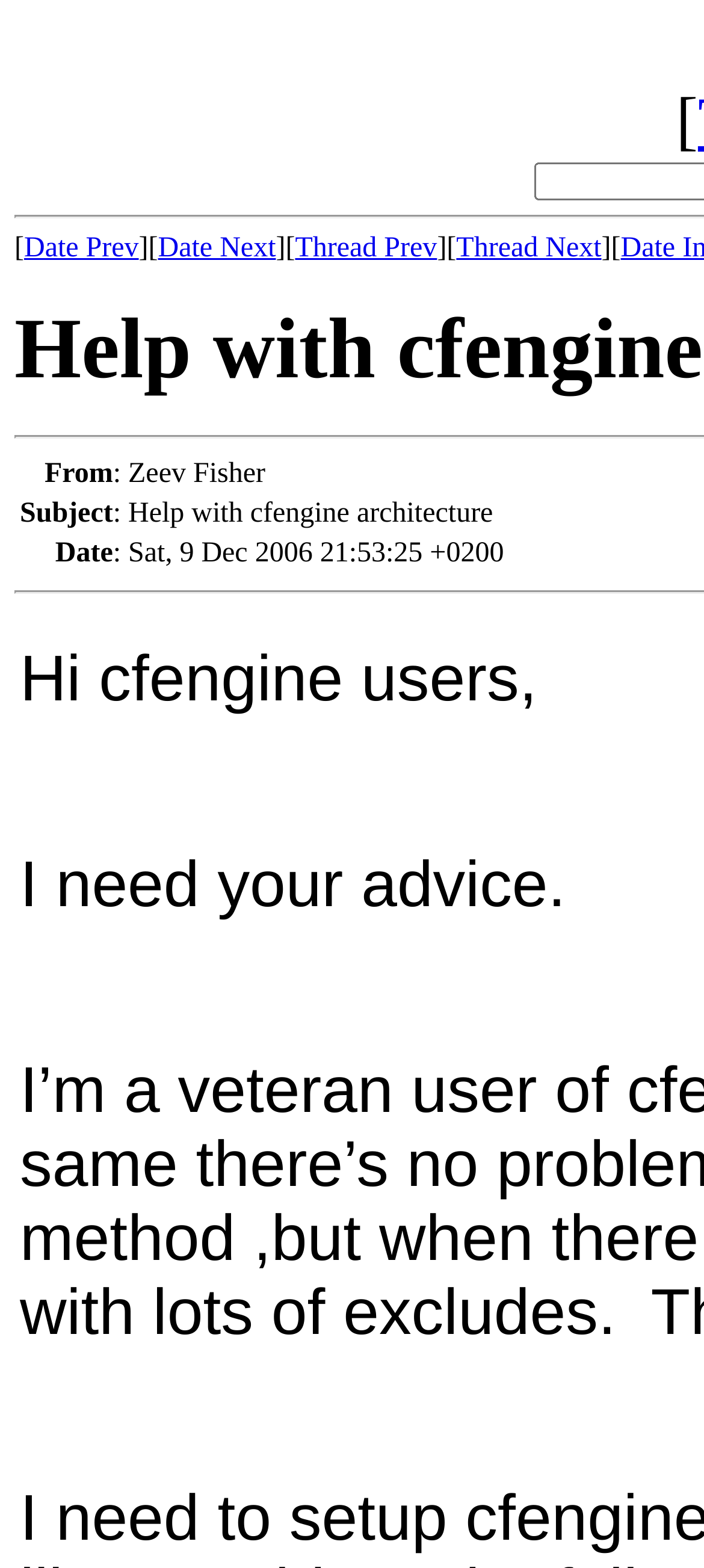What is the date of the message?
Based on the visual, give a brief answer using one word or a short phrase.

Sat, 9 Dec 2006 21:53:25 +0200